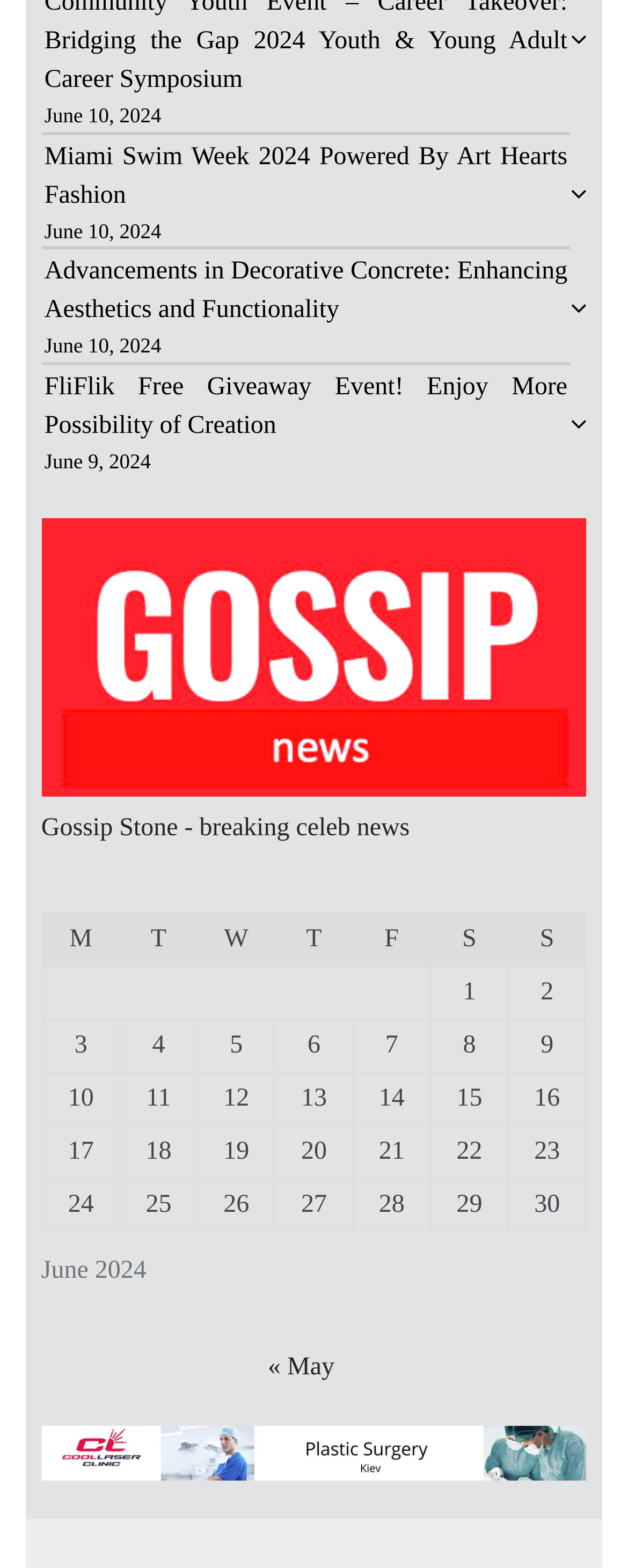Please locate the clickable area by providing the bounding box coordinates to follow this instruction: "Go to 'breaking celebrity news'".

[0.066, 0.487, 0.934, 0.504]